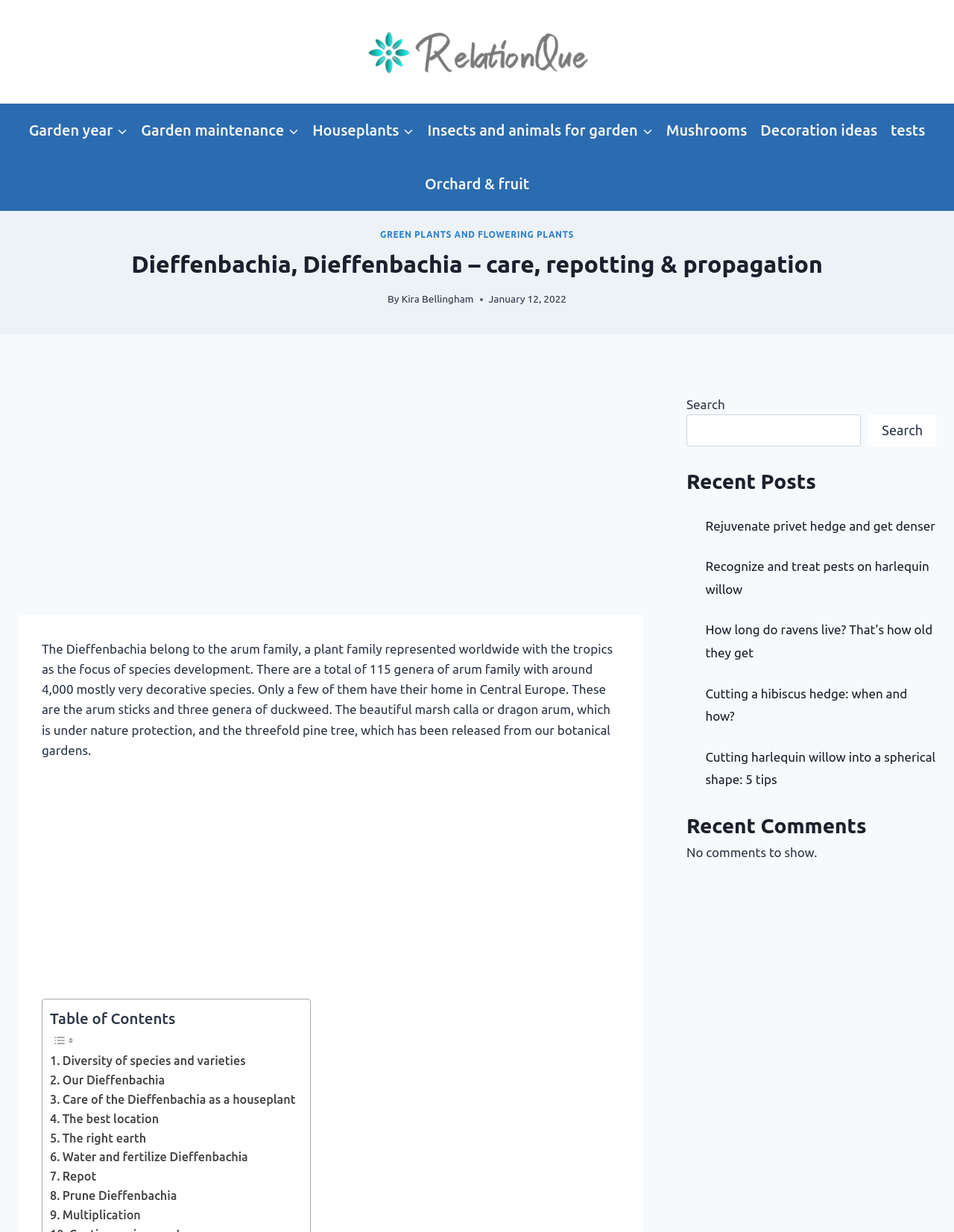How many genera of arum family are there?
Using the visual information, reply with a single word or short phrase.

115